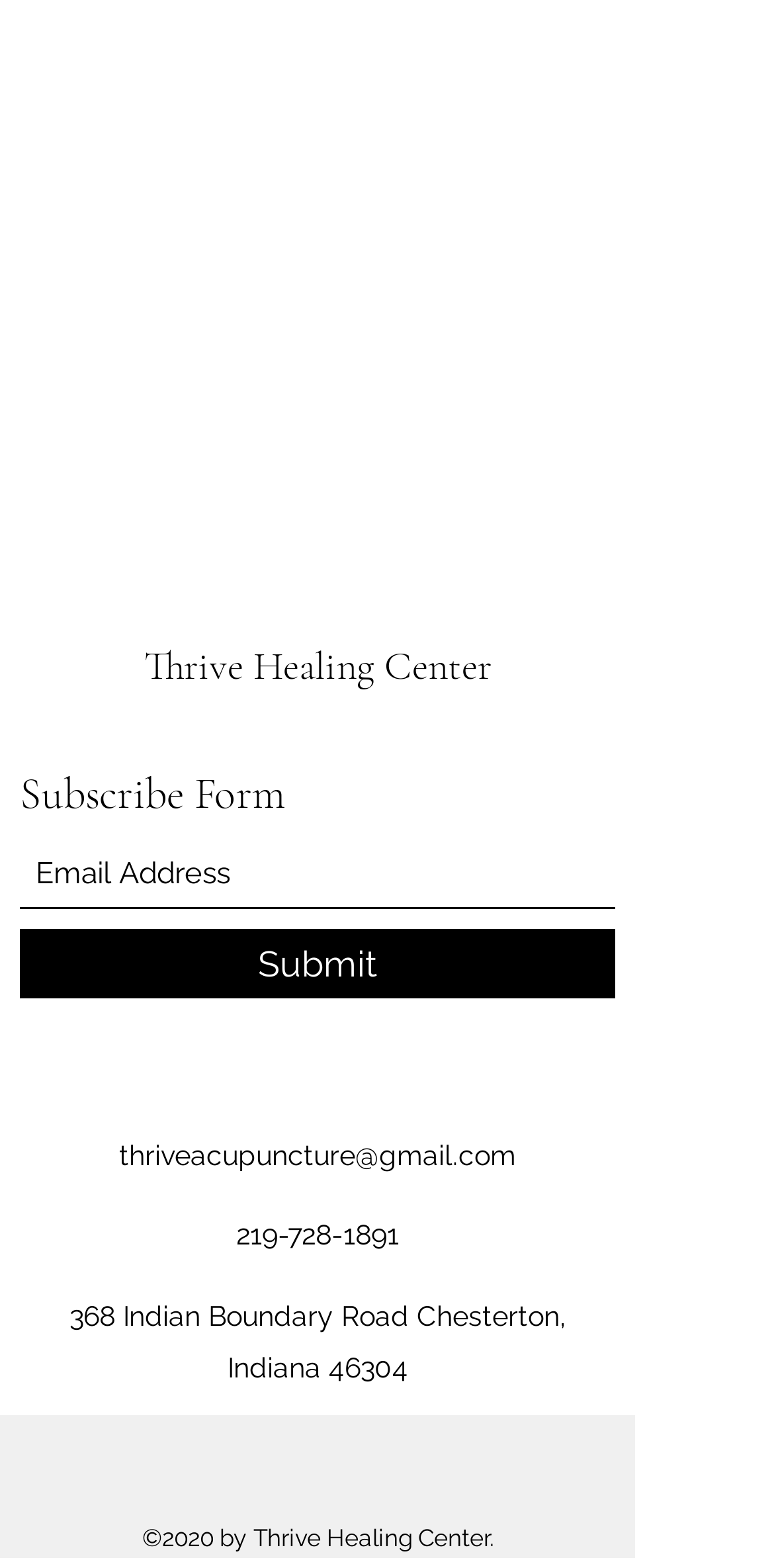Locate the bounding box of the UI element described in the following text: "Thrive Healing Center".

[0.186, 0.41, 0.635, 0.441]